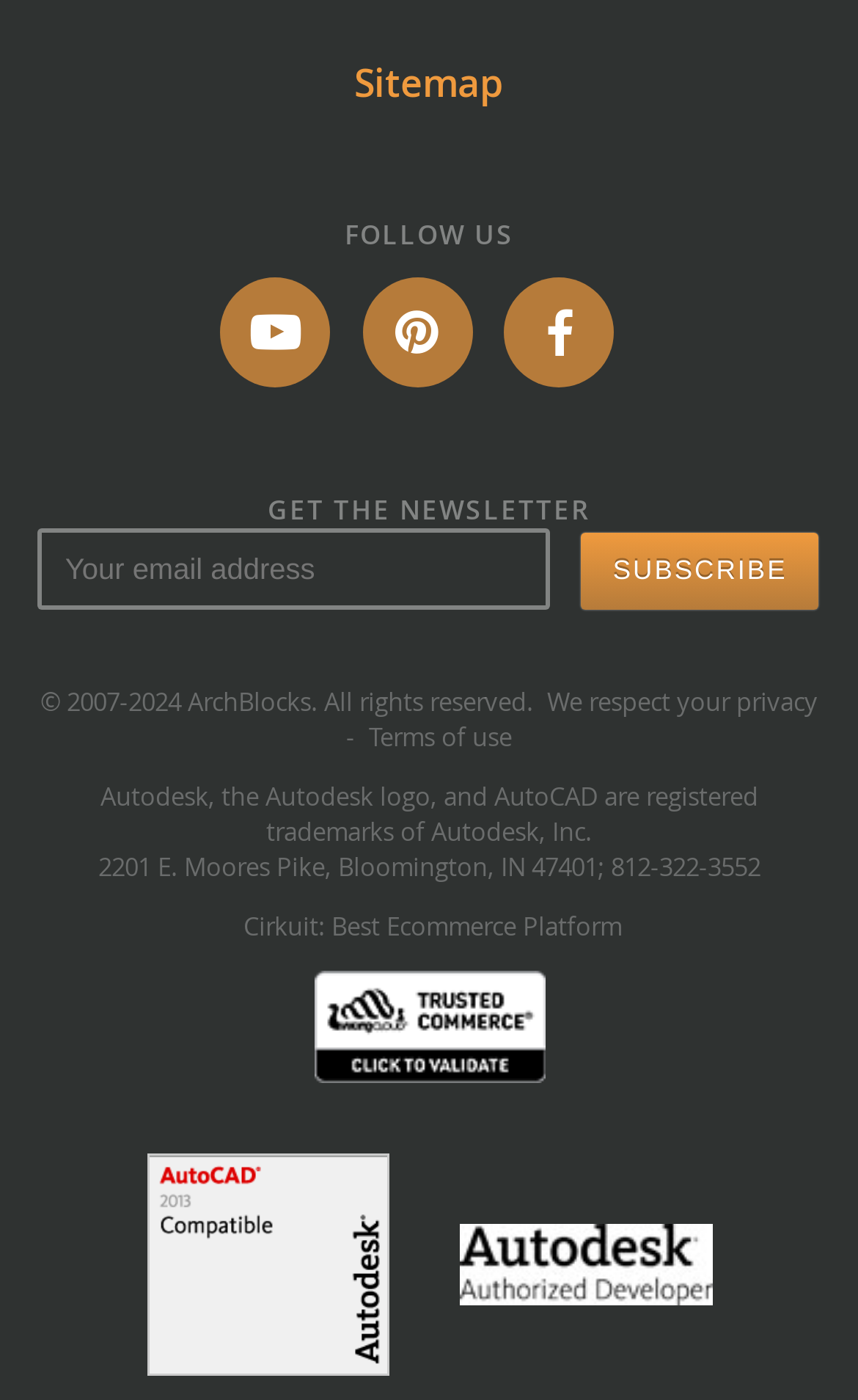Determine the bounding box for the UI element described here: "Menu".

None